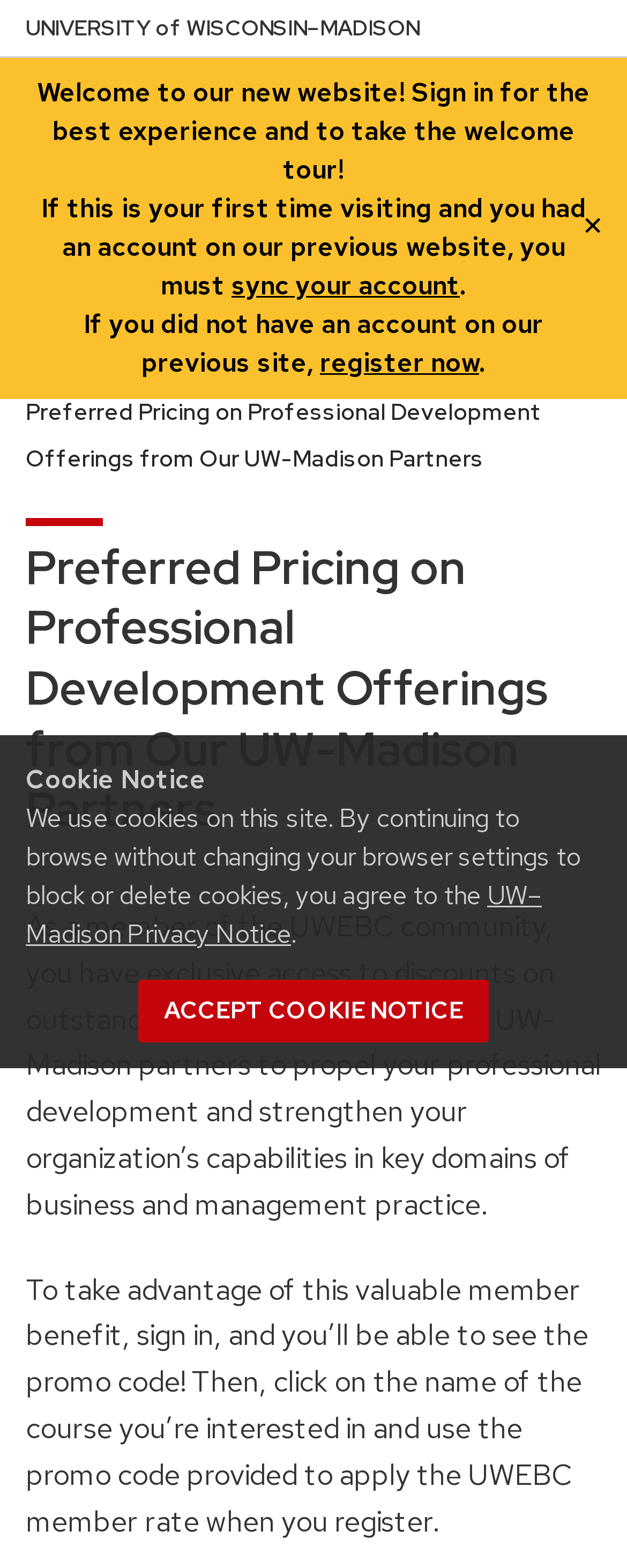Please provide a comprehensive response to the question below by analyzing the image: 
What is the purpose of the UWEBC community?

Based on the webpage content, it is clear that the UWEBC community provides exclusive access to discounts on outstanding learning programs from UW-Madison partners, which implies that the purpose of the community is to support professional development and strengthen organizational capabilities.